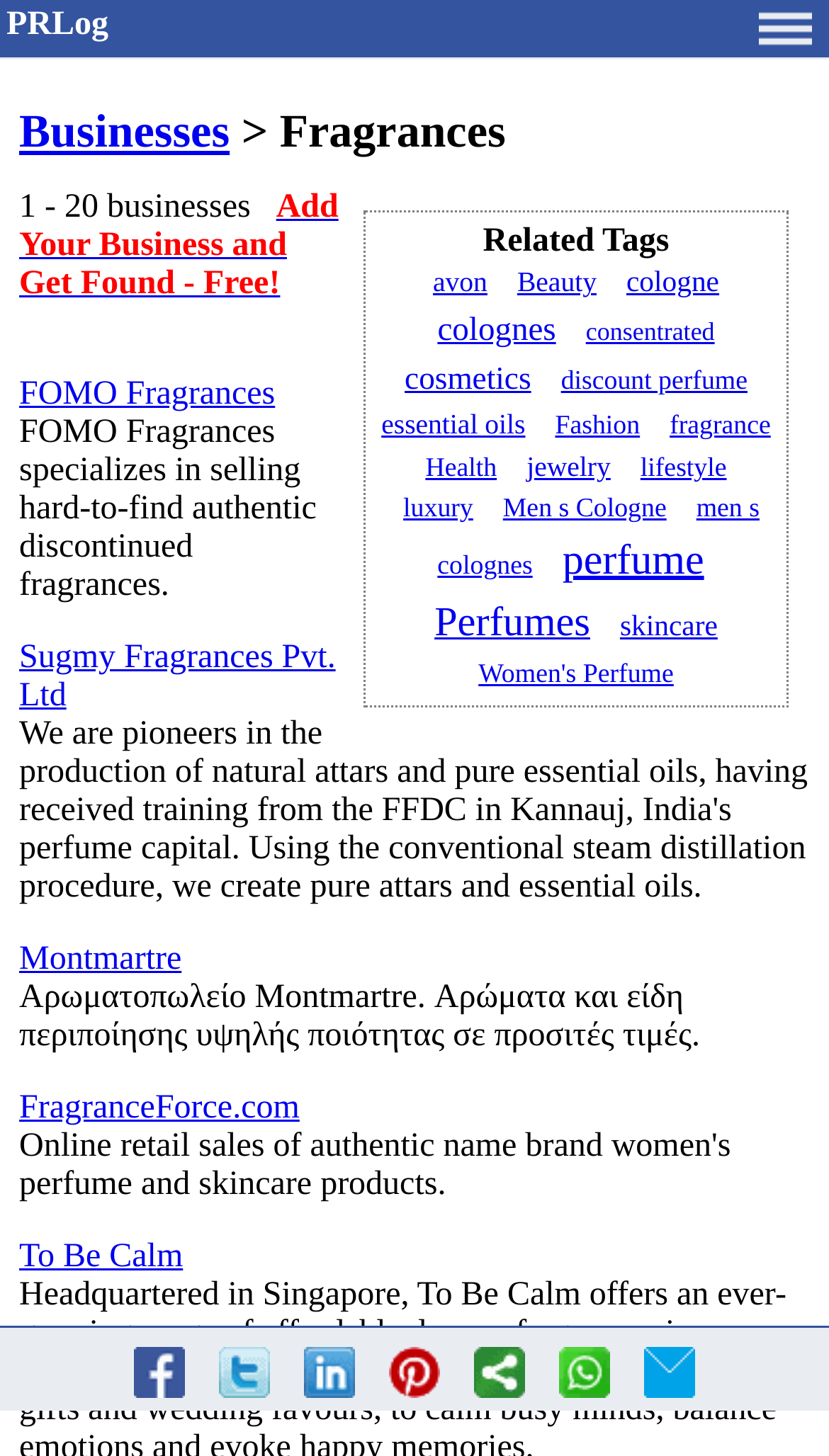Pinpoint the bounding box coordinates of the element to be clicked to execute the instruction: "Search for avon".

[0.522, 0.183, 0.588, 0.205]